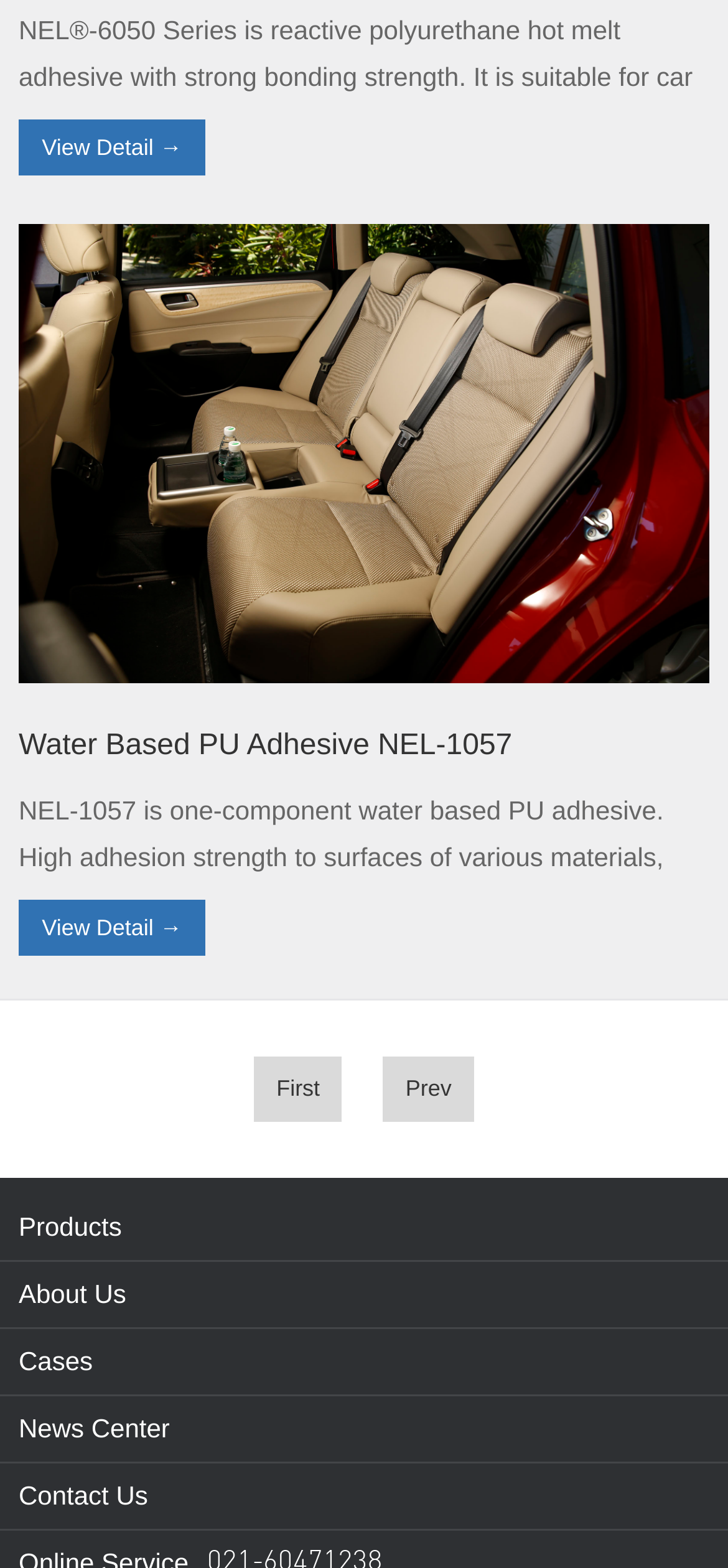What is the name of the product described?
Based on the image, provide a one-word or brief-phrase response.

NEL-1057